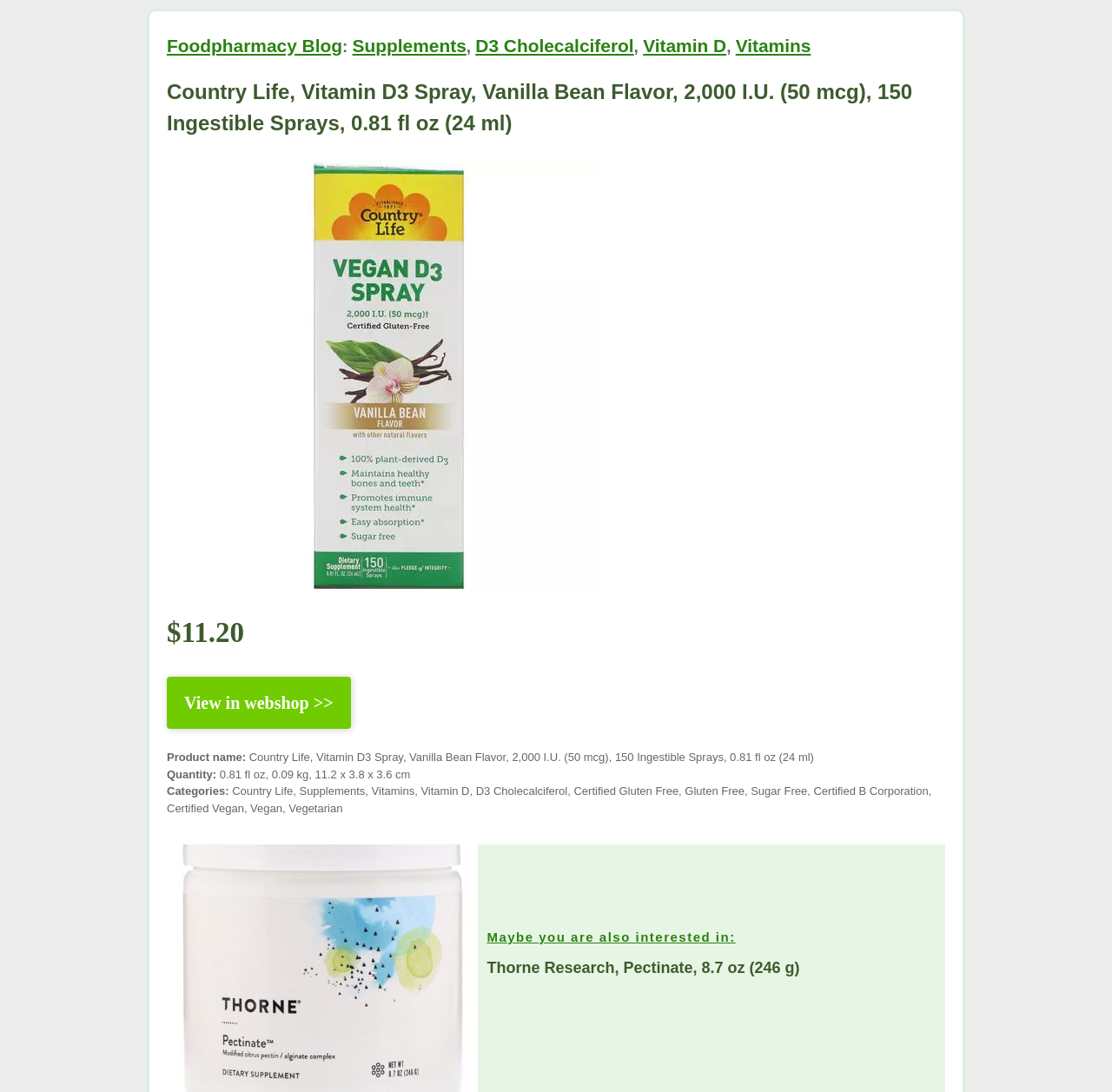Give a detailed account of the webpage's layout and content.

This webpage appears to be a product page for a vitamin supplement. At the top, there is a heading that reads "Foodpharmacy Blog: Supplements, D3 Cholecalciferol, Vitamin D, Vitamins" with links to each of these categories. Below this, there is another heading that displays the product name, "Country Life, Vitamin D3 Spray, Vanilla Bean Flavor, 2,000 I.U. (50 mcg), 150 Ingestible Sprays, 0.81 fl oz (24 ml)".

To the right of the product name, there is an image of the product, which is a spray bottle. Below the image, the price of the product is displayed, "$11.20". Next to the price, there is a link to "View in webshop >>".

Further down, there are several sections of text that provide more information about the product. The first section displays the product name again, followed by sections that list the quantity, "0.81 fl oz, 0.09 kg, 11.2 x 3.8 x 3.6 cm", and categories, "Country Life, Supplements, Vitamins, Vitamin D, D3 Cholecalciferol, Certified Gluten Free, Gluten Free, Sugar Free, Certified B Corporation, Certified Vegan, Vegan, Vegetarian". At the bottom of the page, there is a table with an unknown purpose, as it does not contain any visible content.